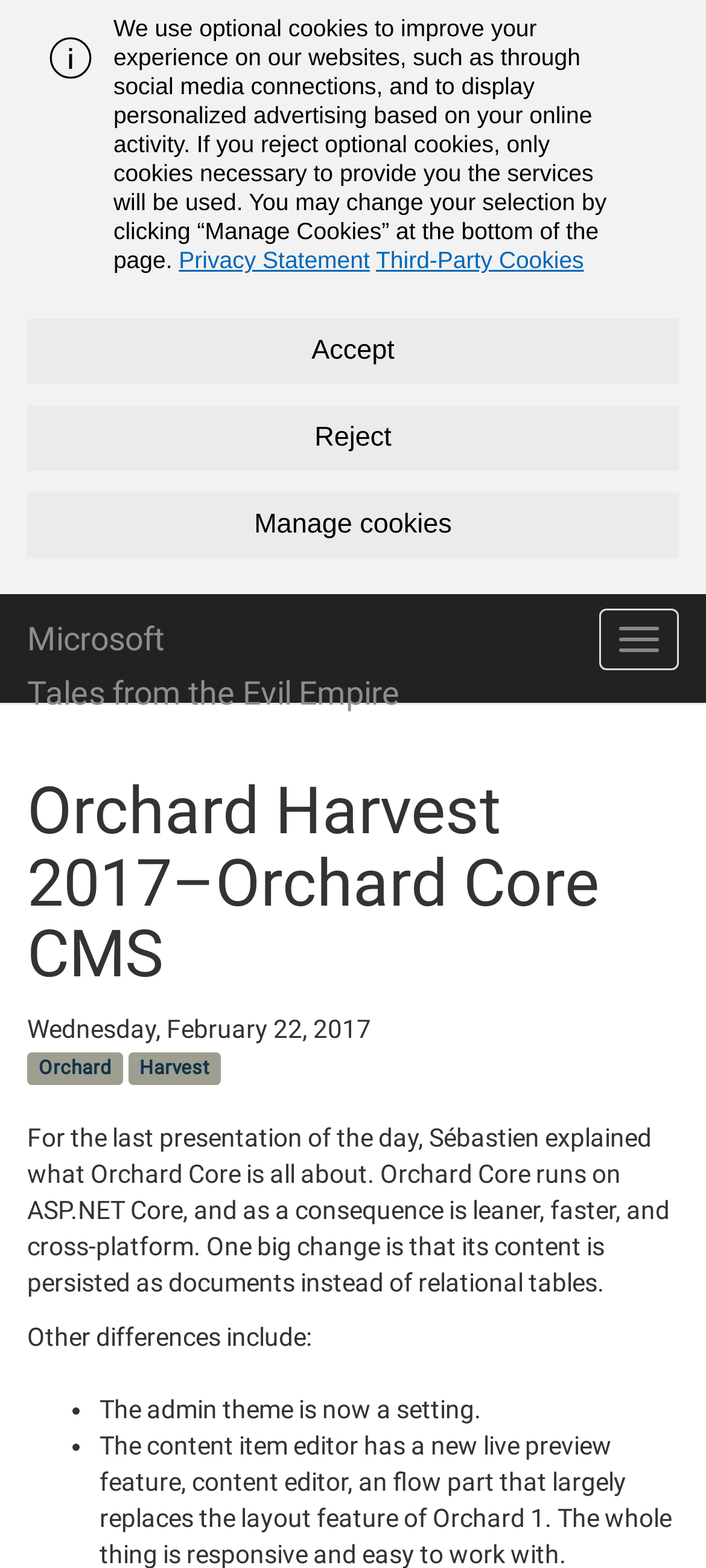Please give a one-word or short phrase response to the following question: 
What is the format of persisted content in Orchard Core?

Documents